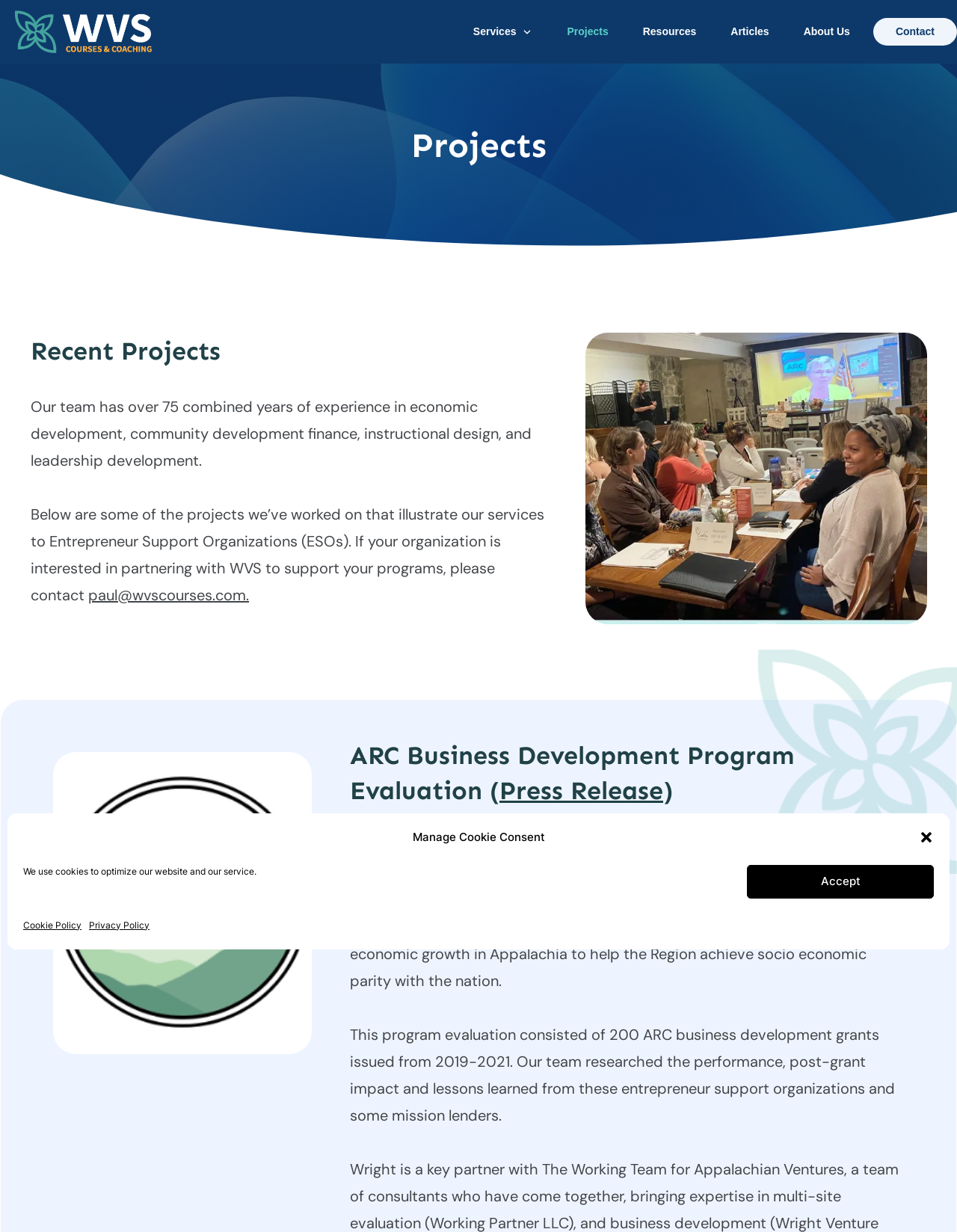What is the name of the program evaluated?
Provide a fully detailed and comprehensive answer to the question.

I found the answer by looking at the heading element that says 'ARC Business Development Program Evaluation (Press Release)' and extracting the program name from it.